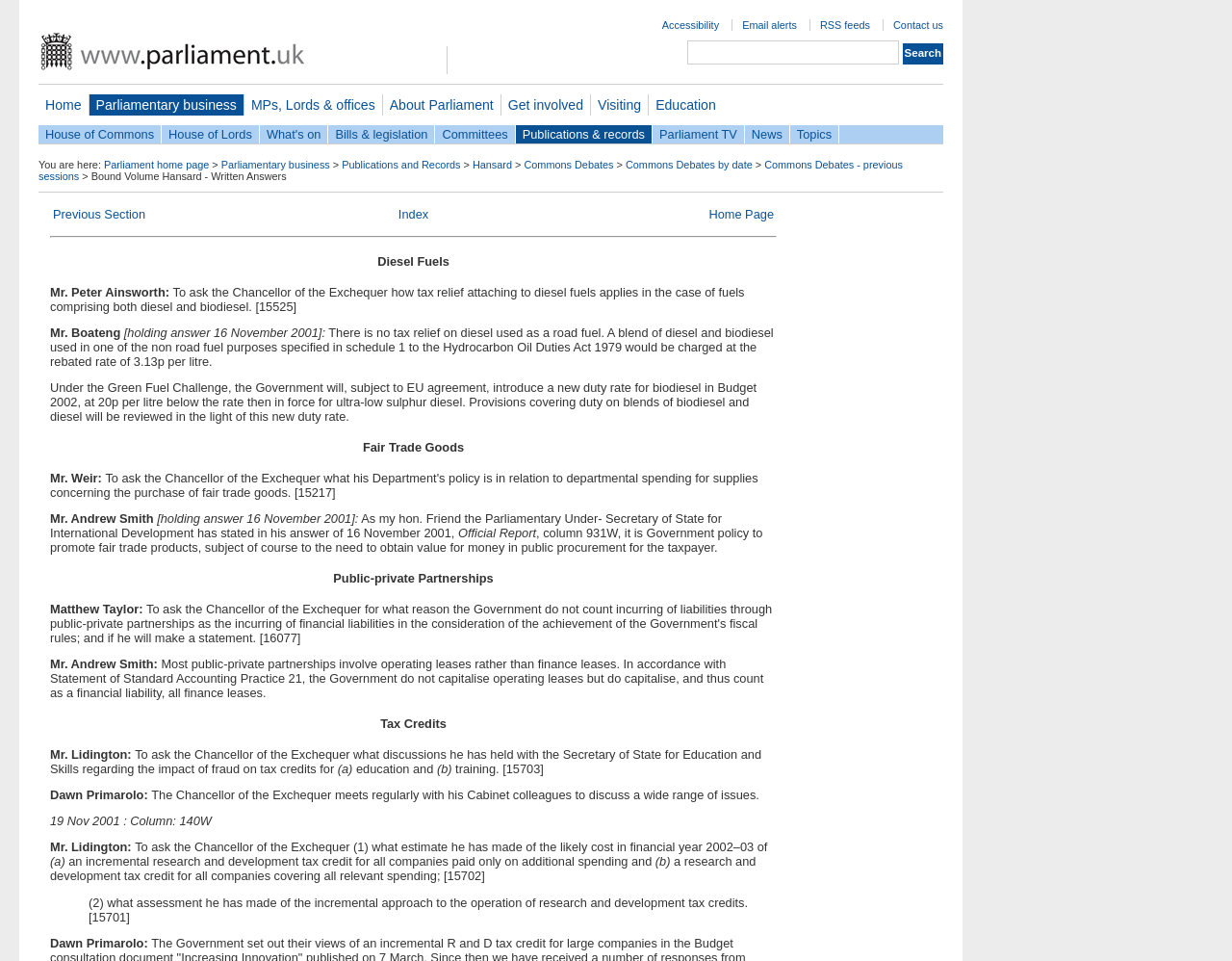What is the column number of the answer to Mr. Lidington's question?
Look at the screenshot and respond with a single word or phrase.

140W